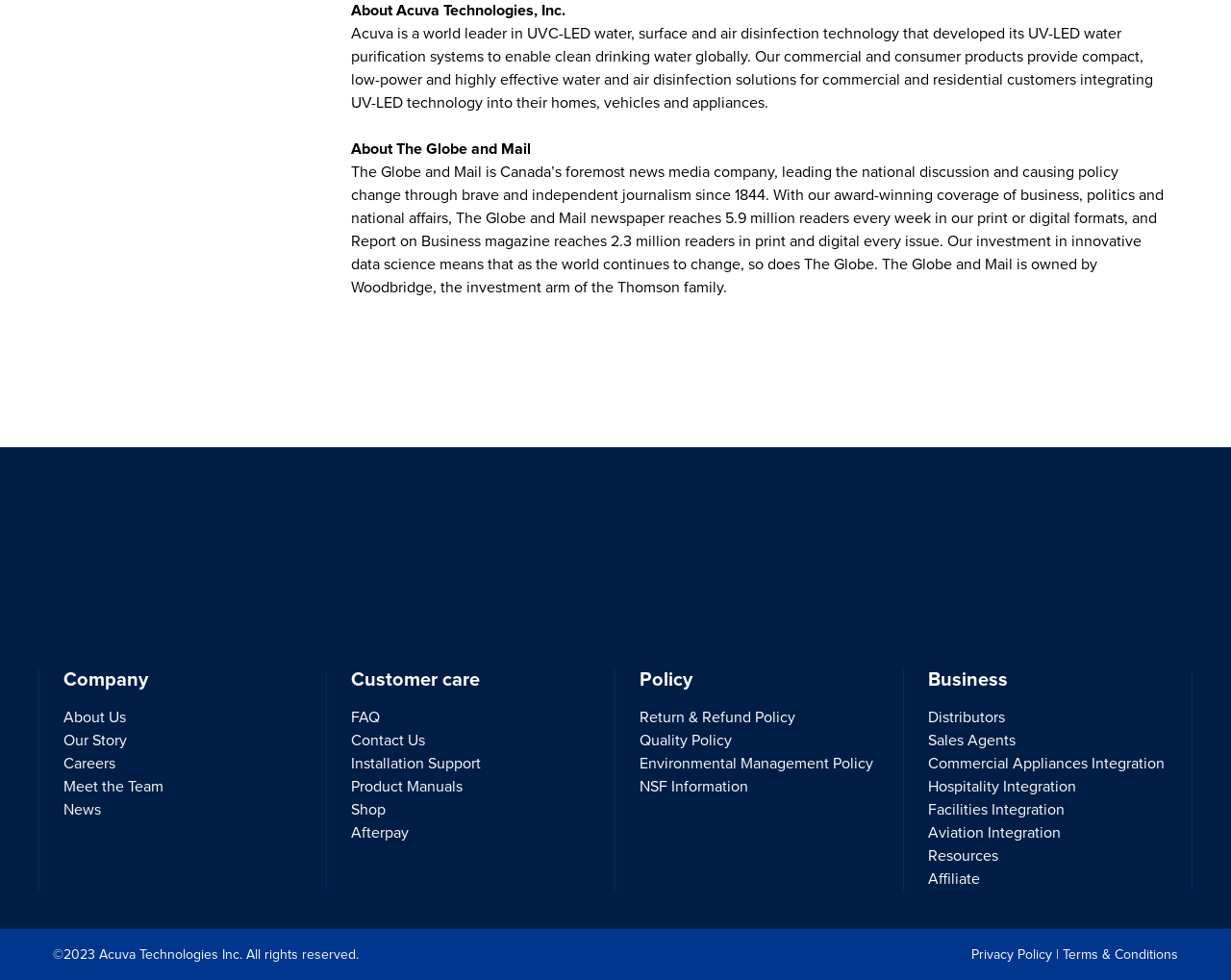Bounding box coordinates are to be given in the format (top-left x, top-left y, bottom-right x, bottom-right y). All values must be floating point numbers between 0 and 1. Provide the bounding box coordinate for the UI element described as: Commercial Appliances Integration

[0.754, 0.769, 0.946, 0.789]